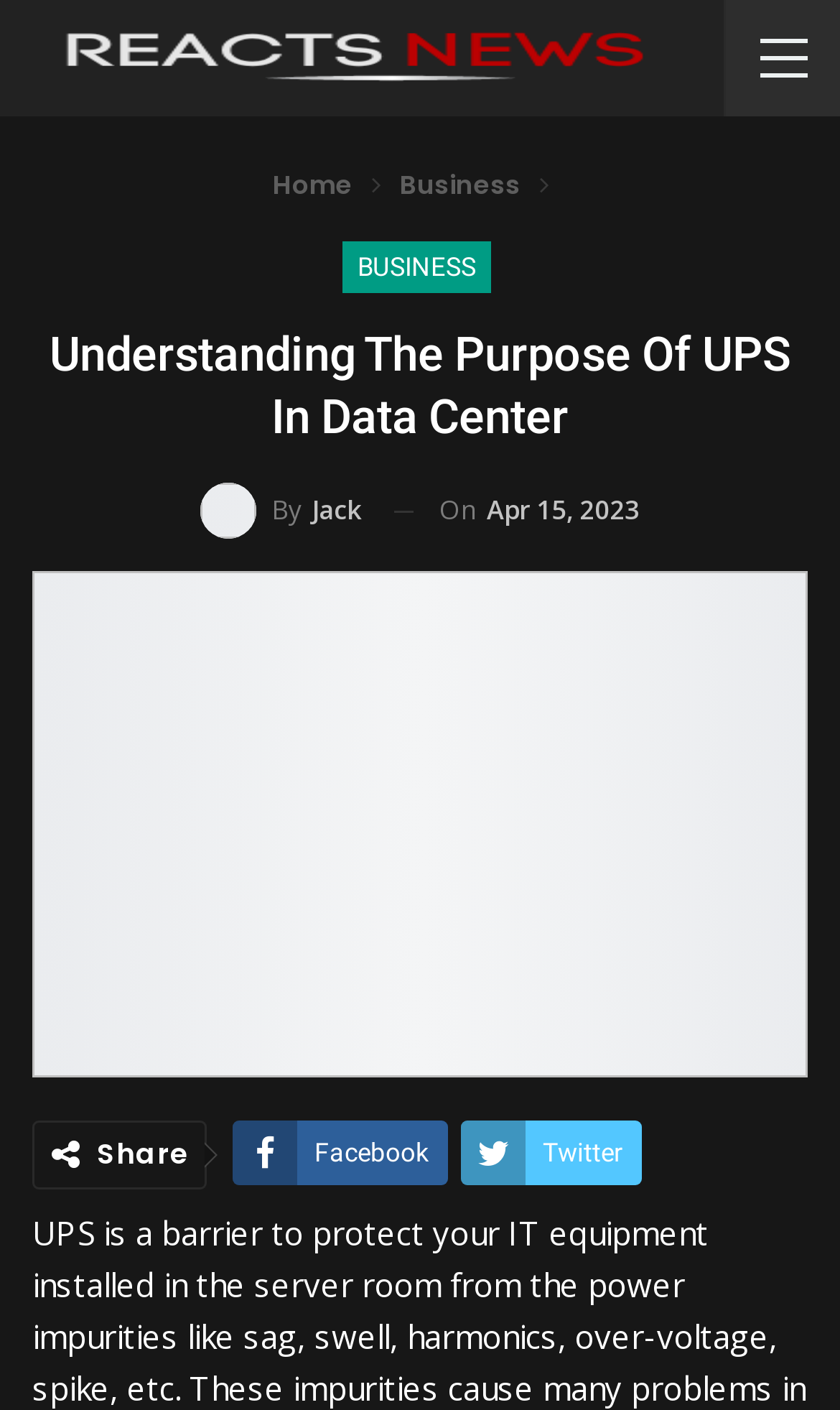Describe all significant elements and features of the webpage.

The webpage is about understanding the purpose of UPS (Uninterruptible Power Supply) in a data center. At the top-left corner, there is a Reacts News logo image. Below the logo, there is a navigation bar with breadcrumbs, containing links to "Home" and "Business". Next to the navigation bar, there is a link to "BUSINESS". 

The main heading "Understanding The Purpose Of UPS In Data Center" is located below the navigation bar. The author's name, "By Jack", is displayed below the heading. The publication date, "On Apr 15, 2023", is shown to the right of the author's name.

At the bottom of the page, there are social media sharing links, including Facebook, Twitter, Google+, LinkedIn, ReddIt, WhatsApp, Pinterest, and Email. The "Share" text is located above these links.